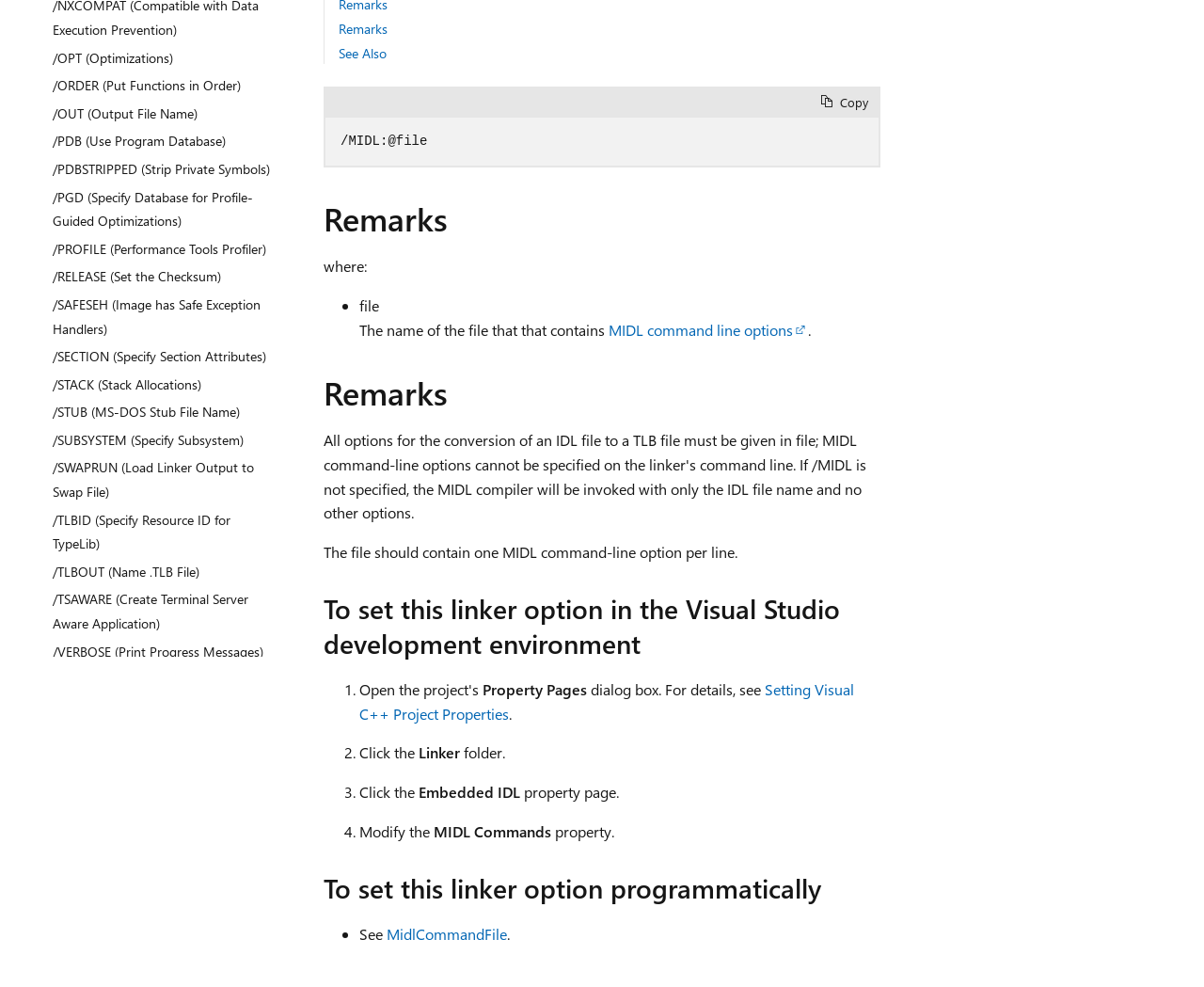Given the description "Copy", provide the bounding box coordinates of the corresponding UI element.

[0.673, 0.089, 0.73, 0.117]